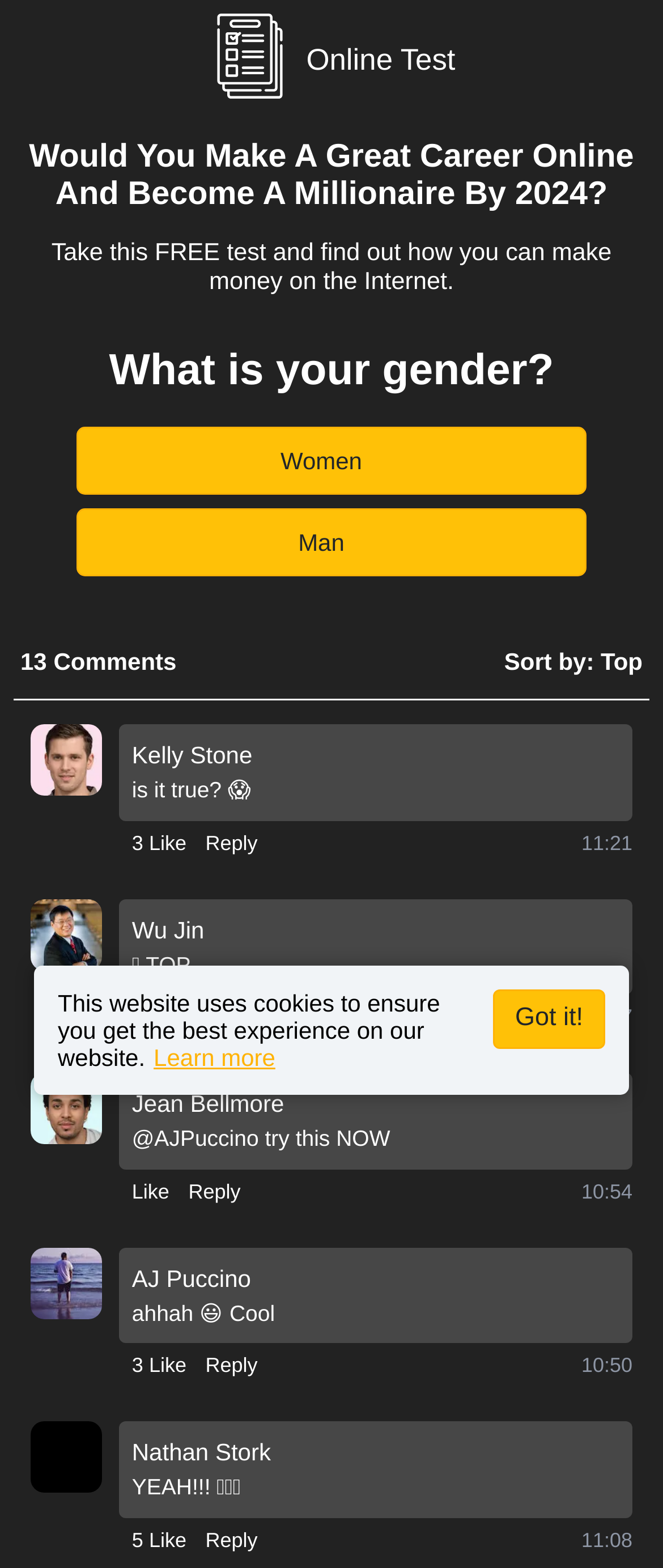From the element description: "Man", extract the bounding box coordinates of the UI element. The coordinates should be expressed as four float numbers between 0 and 1, in the order [left, top, right, bottom].

[0.115, 0.324, 0.885, 0.368]